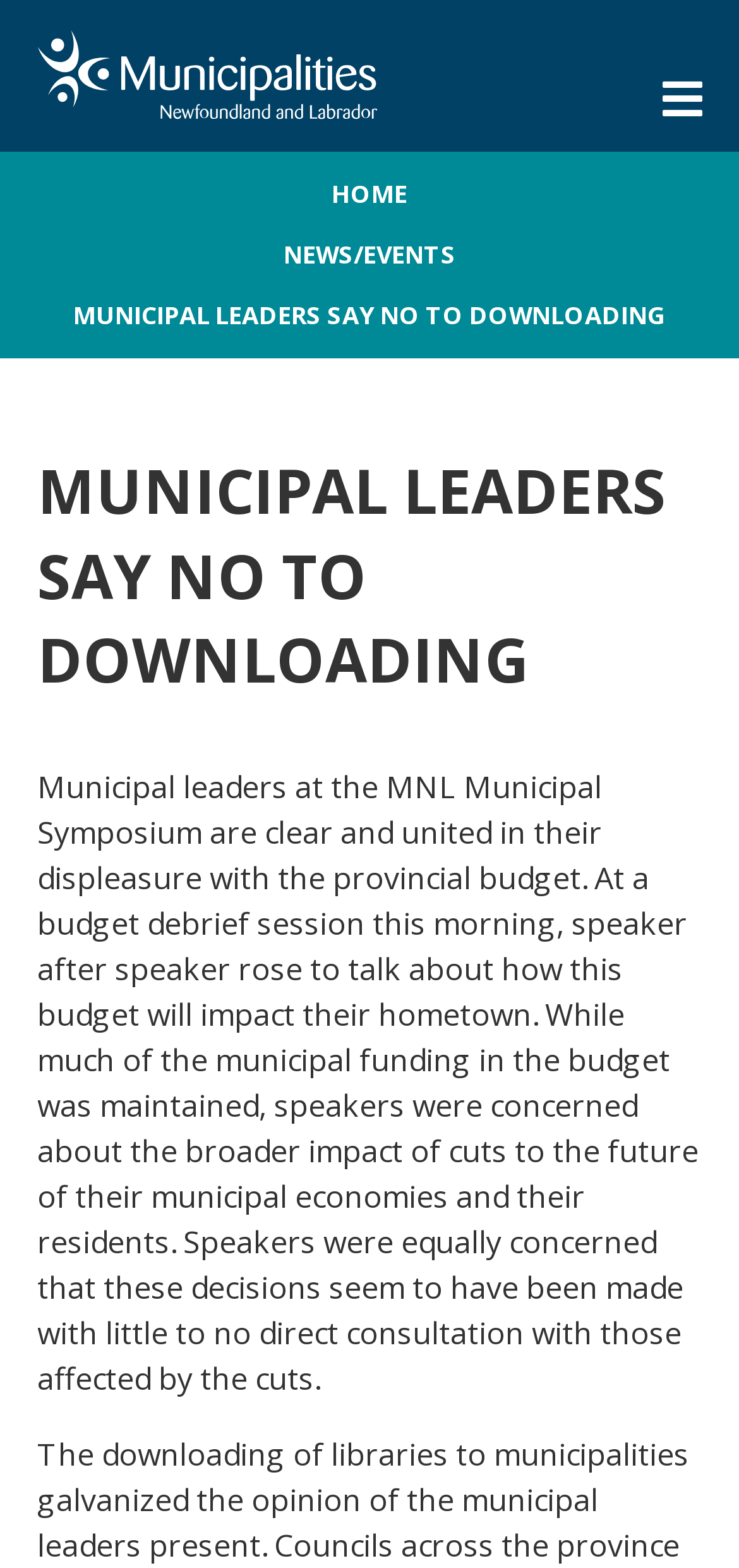Please specify the bounding box coordinates of the element that should be clicked to execute the given instruction: 'Open Facebook page'. Ensure the coordinates are four float numbers between 0 and 1, expressed as [left, top, right, bottom].

None